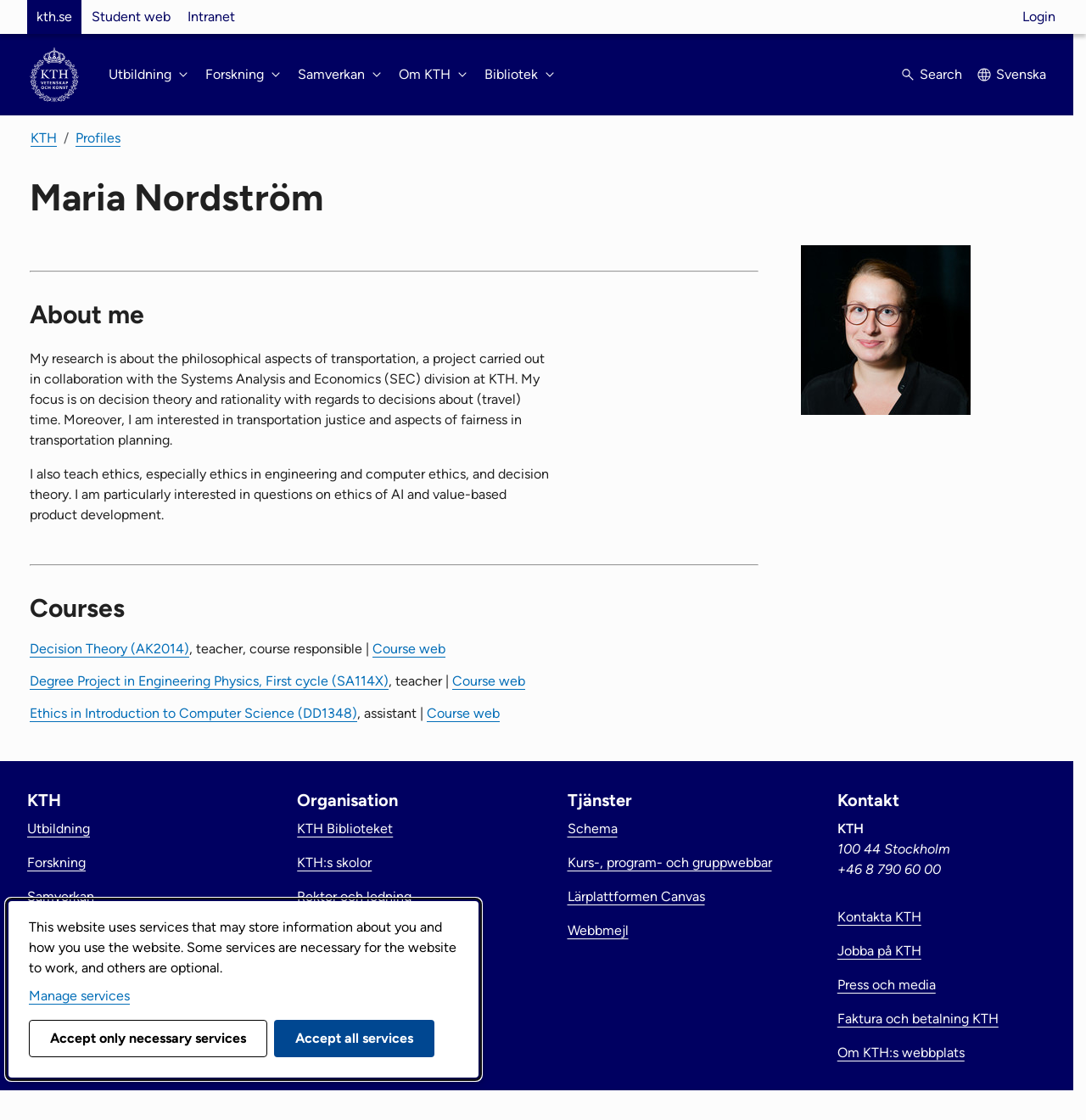Look at the image and write a detailed answer to the question: 
What is the title of the webpage?

The title of the webpage is 'Maria Nordström', which is also the name of the person whose profile is presented on the webpage.